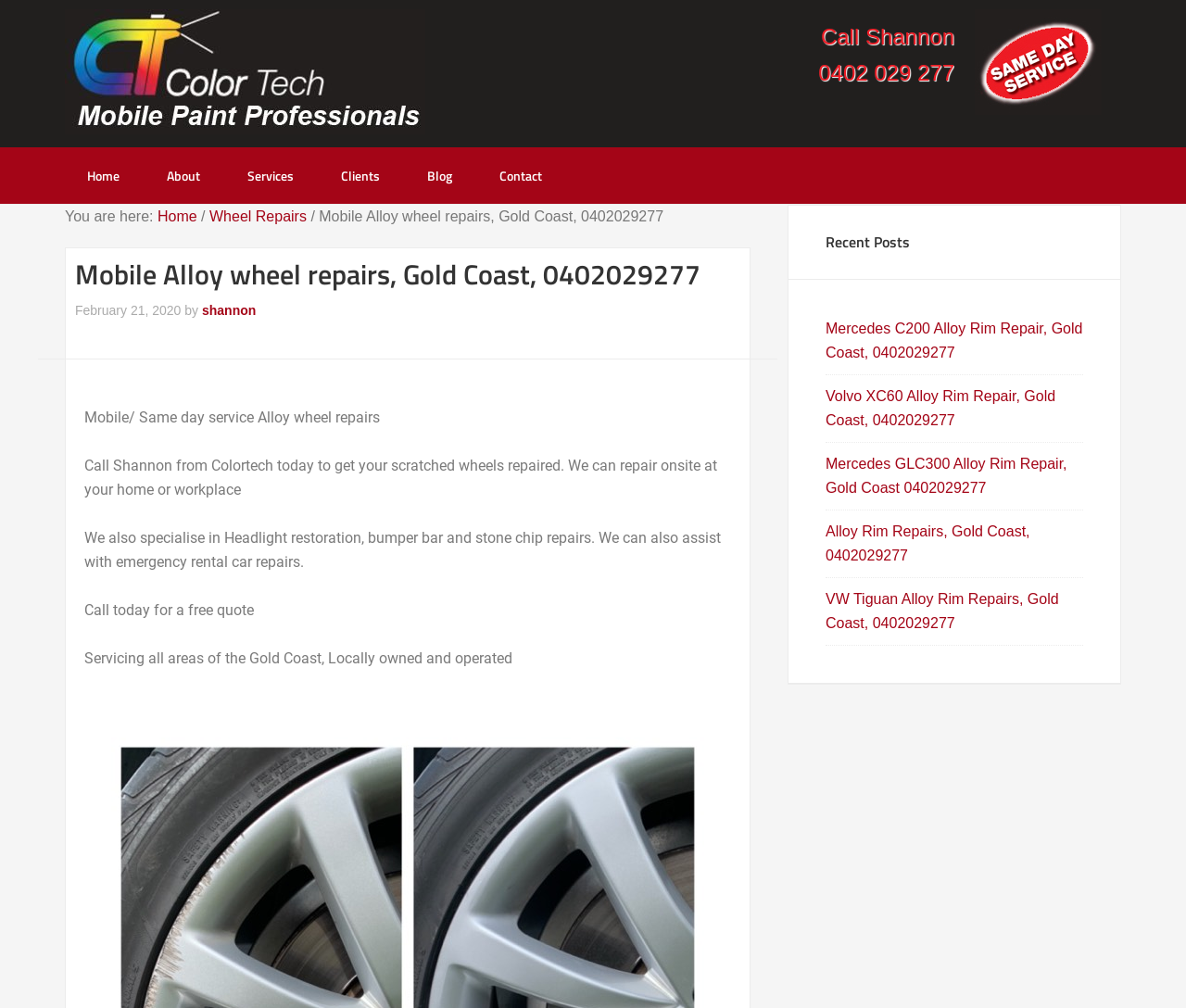Provide your answer in one word or a succinct phrase for the question: 
What is the phone number to call for wheel repairs?

0402 029 277